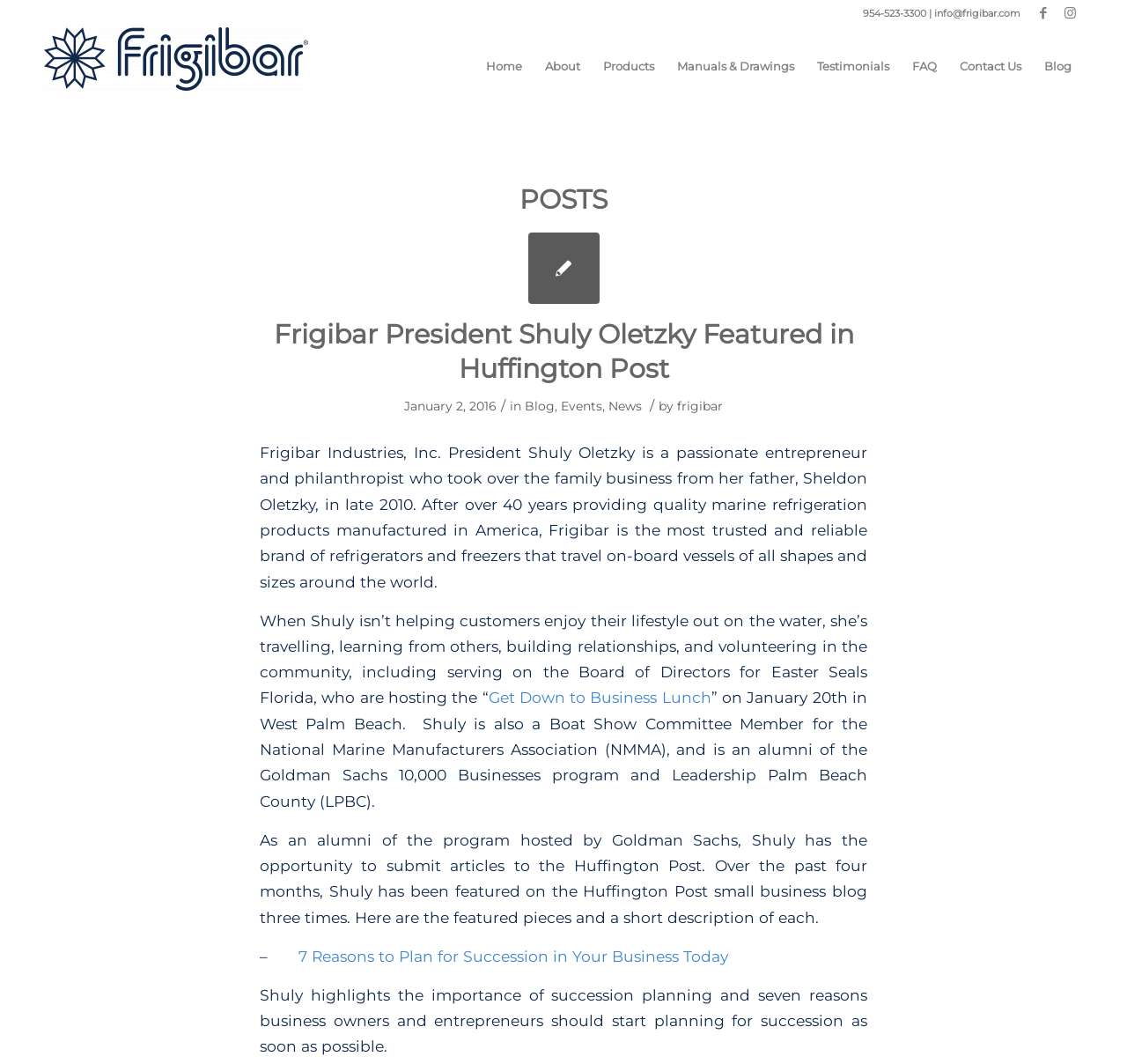Please provide a brief answer to the question using only one word or phrase: 
What is the title of the blog post?

Frigibar President Shuly Oletzky Featured in Huffington Post